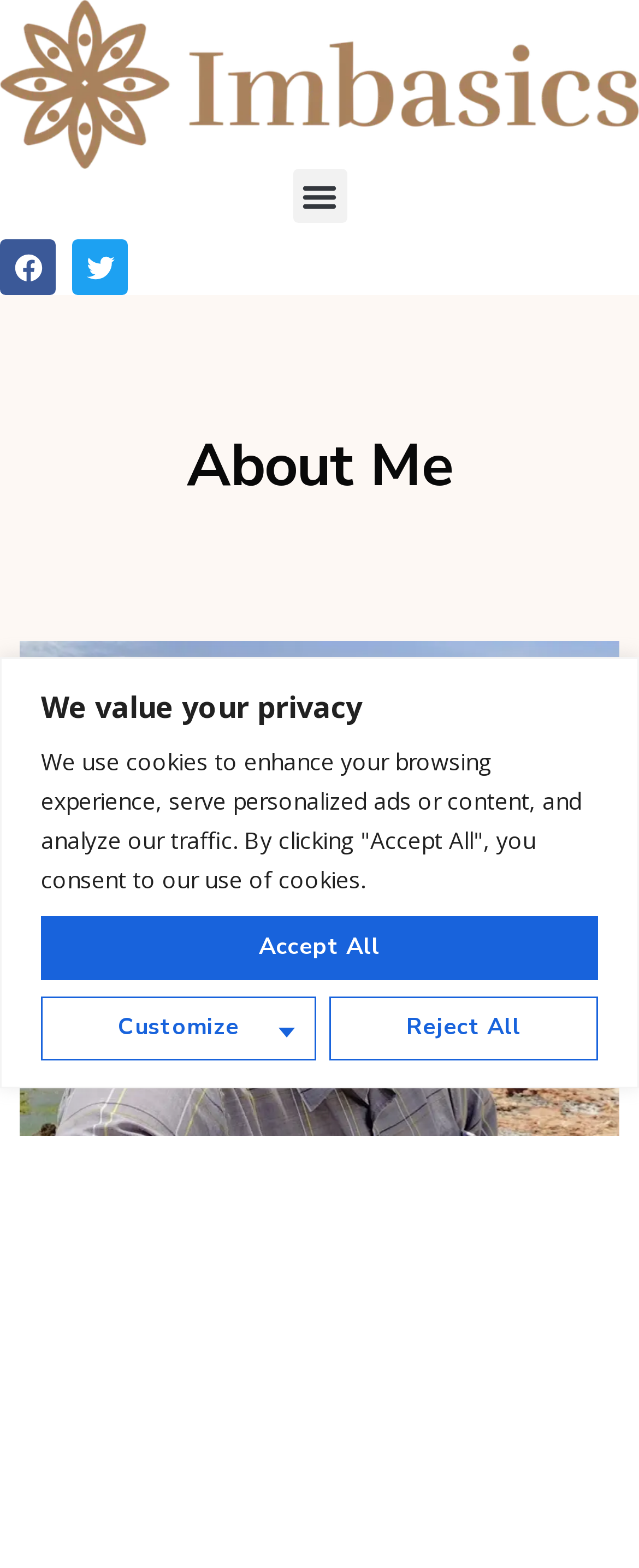Please locate the UI element described by "admin" and provide its bounding box coordinates.

None